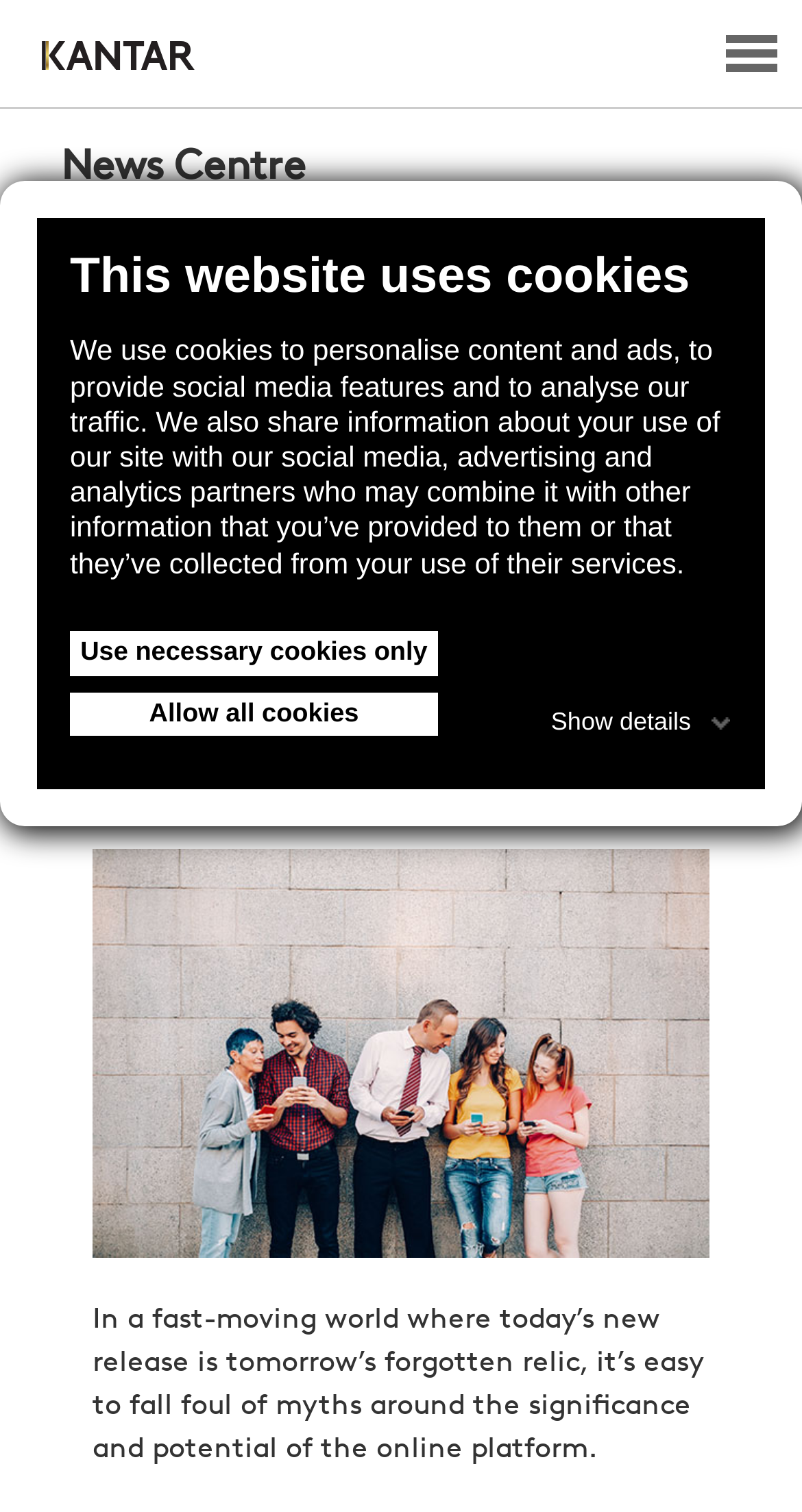What is the date of the news article?
Refer to the image and provide a one-word or short phrase answer.

05/12/2019